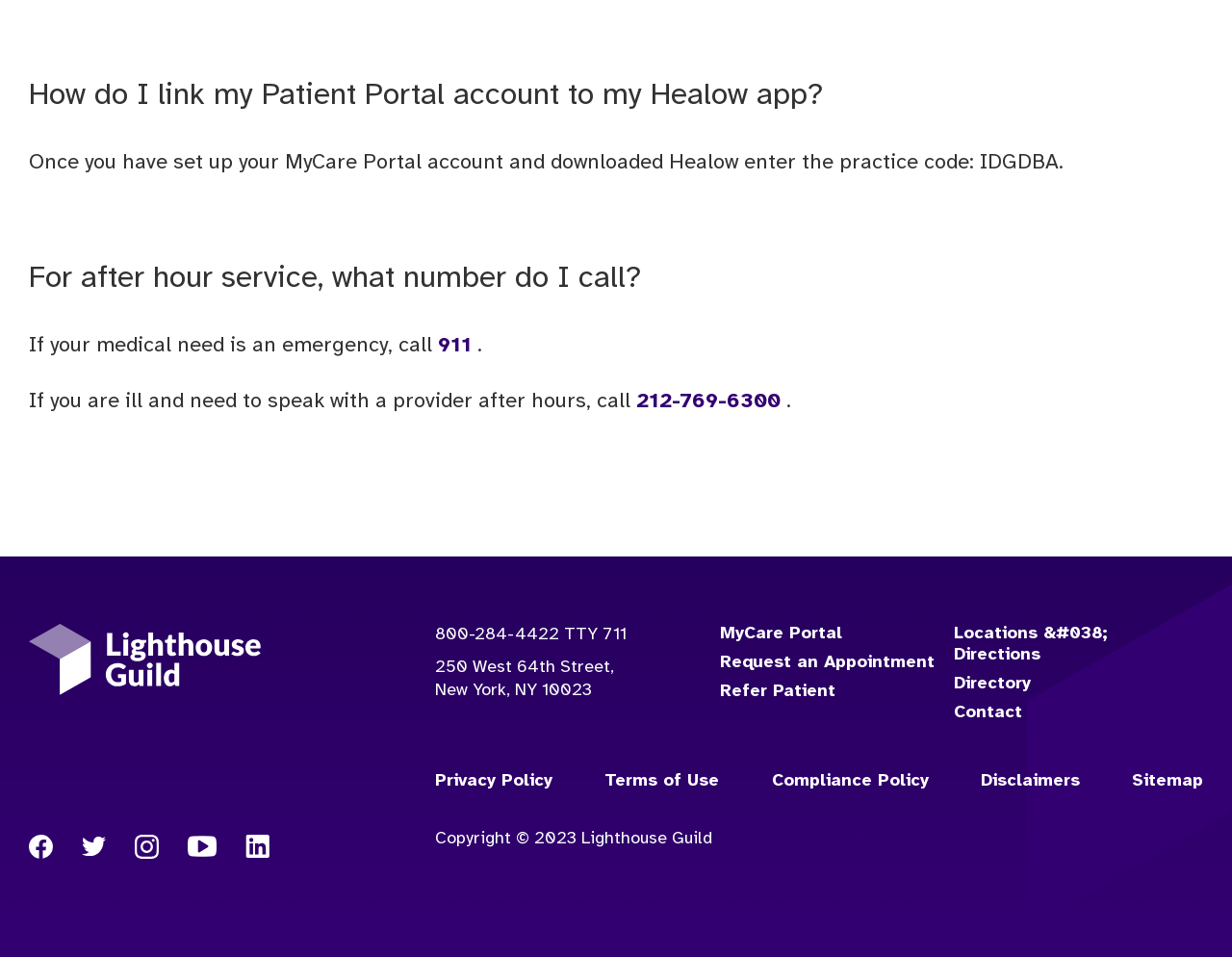What is the practice code for Healow app?
Answer the question with a single word or phrase derived from the image.

IDGDBA